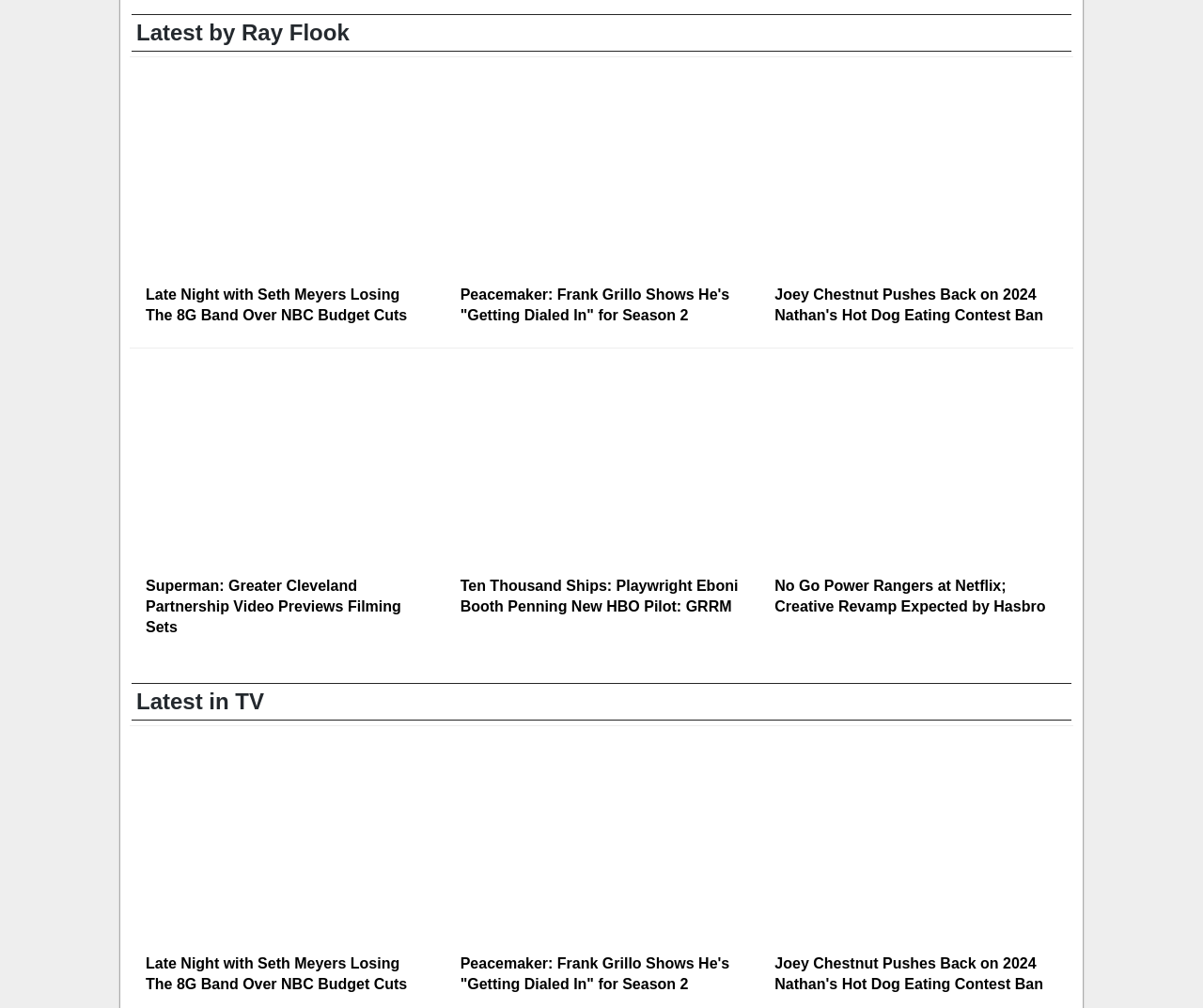Please predict the bounding box coordinates (top-left x, top-left y, bottom-right x, bottom-right y) for the UI element in the screenshot that fits the description: alt="seth meyers"

[0.12, 0.071, 0.358, 0.28]